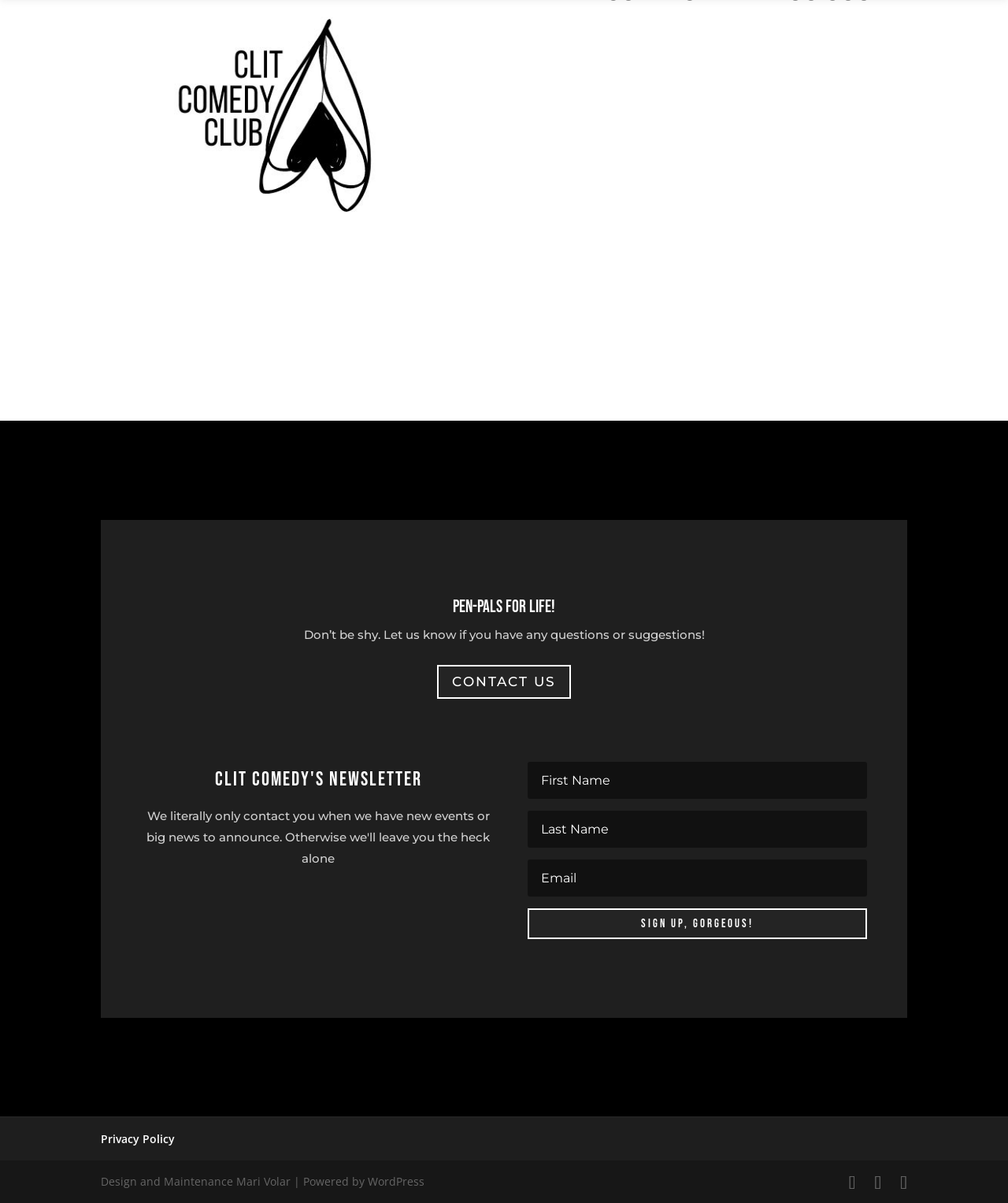What is the name of the person who designed and maintained the website?
Ensure your answer is thorough and detailed.

I found the answer by reading the StaticText element at the bottom of the page, which says 'Design and Maintenance Mari Volar | Powered by WordPress'.